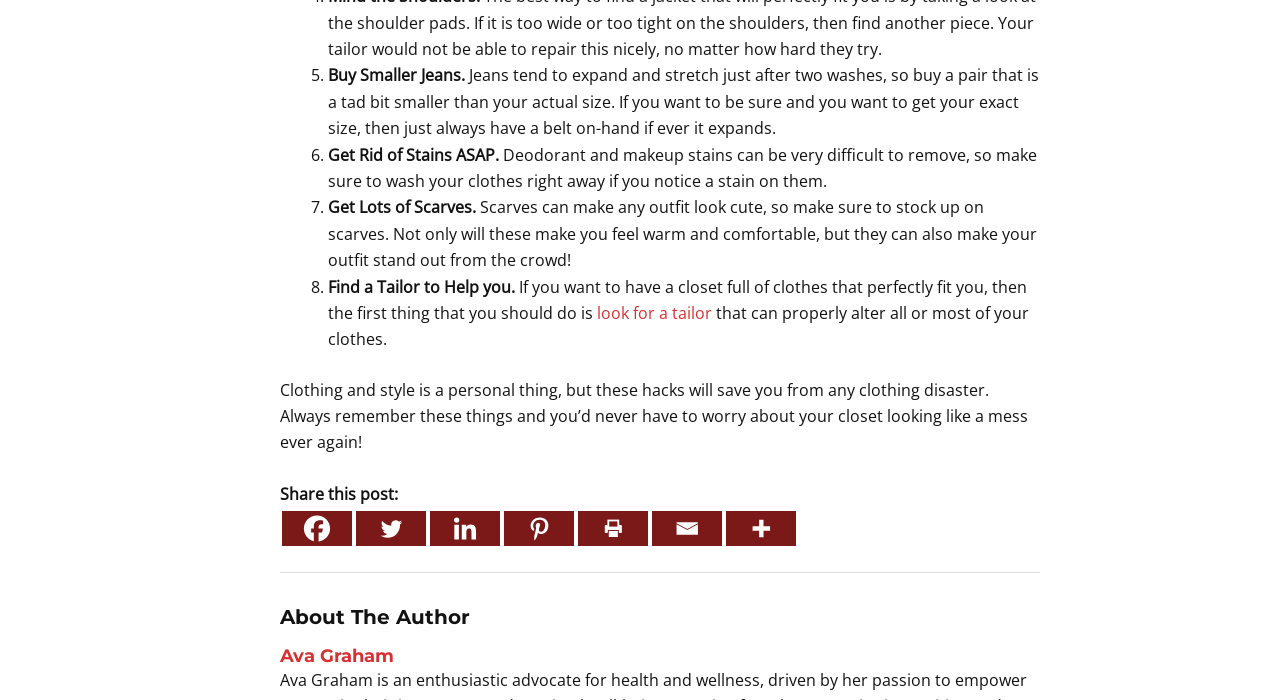Bounding box coordinates should be in the format (top-left x, top-left y, bottom-right x, bottom-right y) and all values should be floating point numbers between 0 and 1. Determine the bounding box coordinate for the UI element described as: look for a tailor

[0.466, 0.431, 0.556, 0.463]